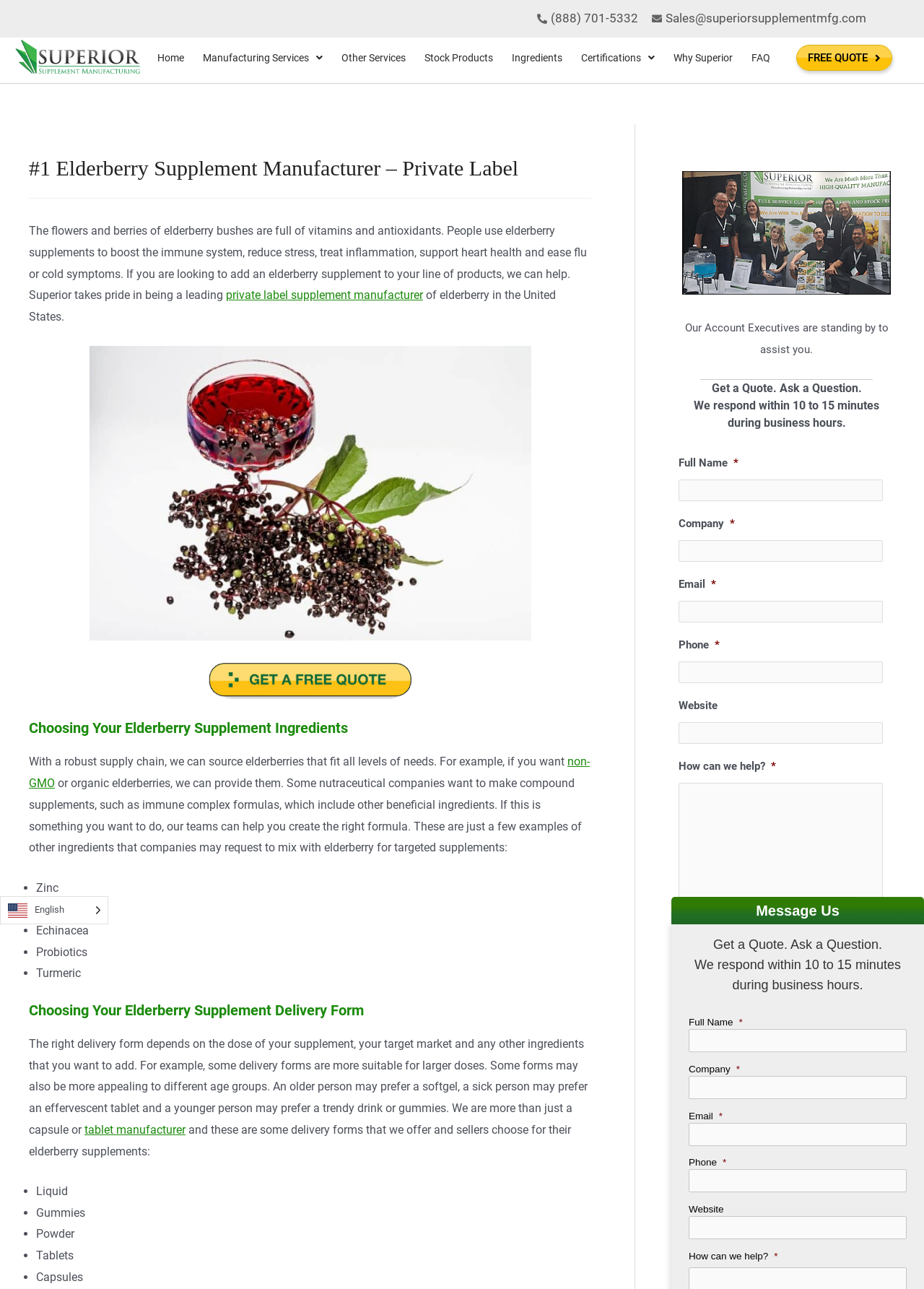Determine the bounding box coordinates of the clickable region to execute the instruction: "Click the 'private label supplement manufacturer' link". The coordinates should be four float numbers between 0 and 1, denoted as [left, top, right, bottom].

[0.245, 0.224, 0.458, 0.234]